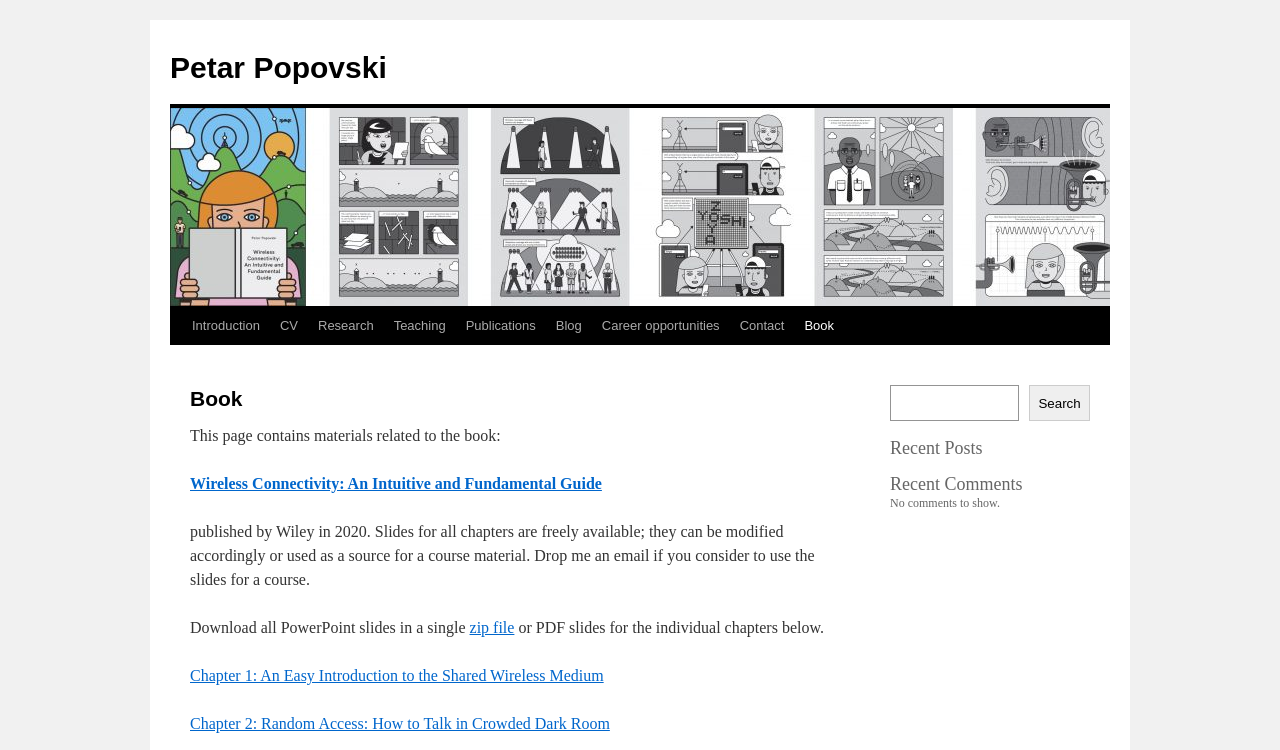How many chapters are there in the book?
Answer the question in a detailed and comprehensive manner.

The webpage lists links to individual chapters, including 'Chapter 1: An Easy Introduction to the Shared Wireless Medium' and 'Chapter 2: Random Access: How to Talk in Crowded Dark Room'. This suggests that there are at least two chapters in the book.